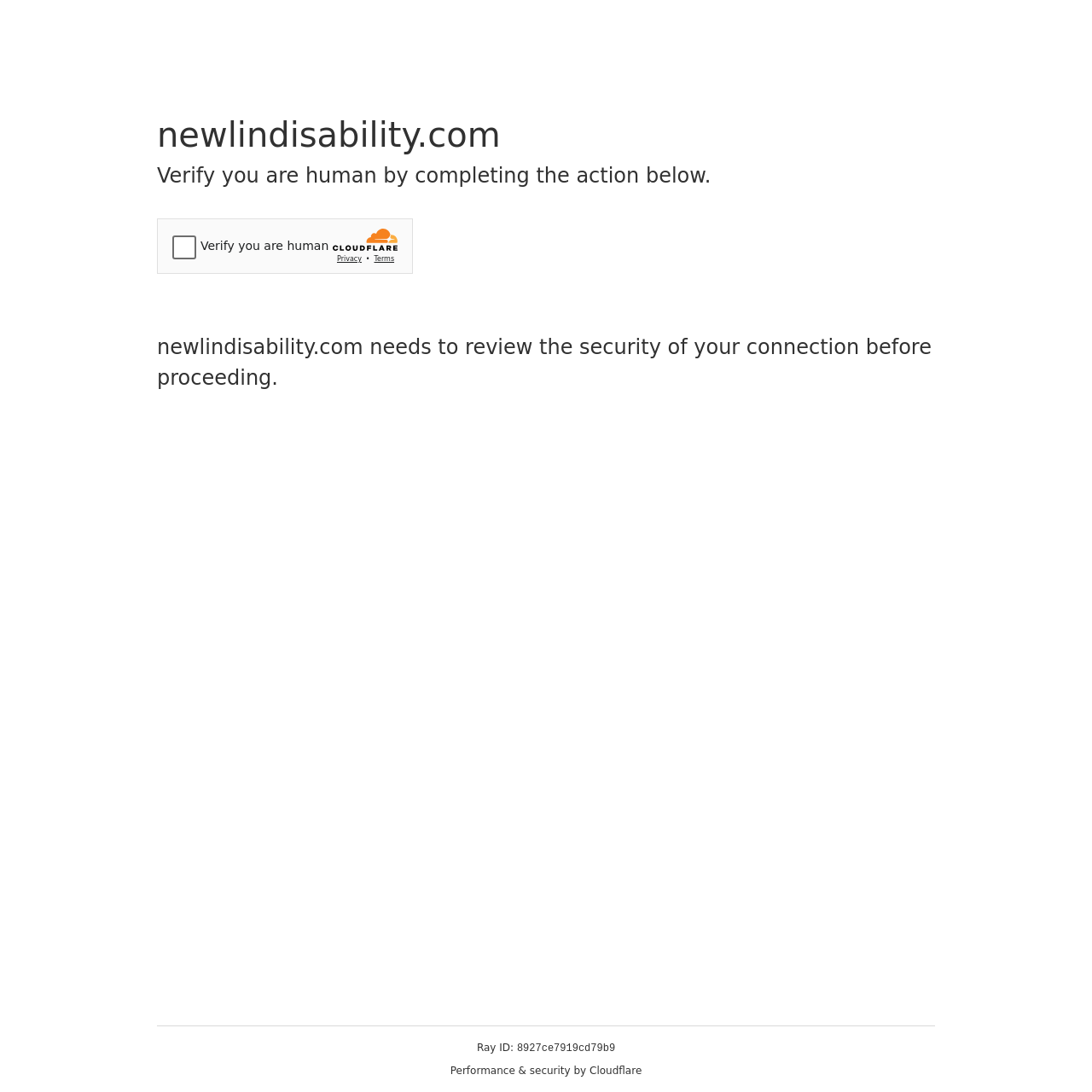What is the domain of the website?
Please provide a single word or phrase as your answer based on the screenshot.

newlindisability.com